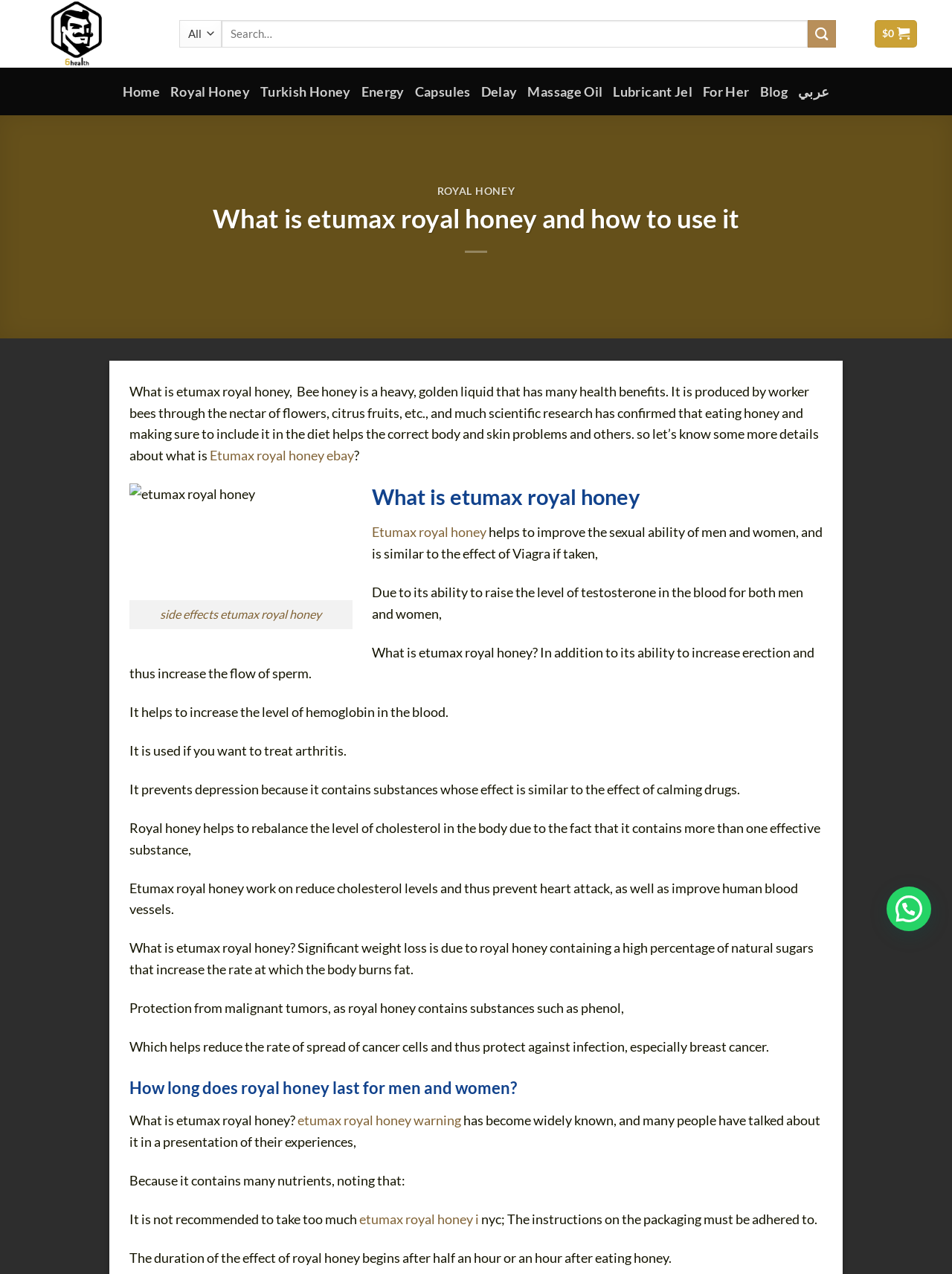What is the main topic of this webpage?
Provide a well-explained and detailed answer to the question.

Based on the webpage content, the main topic is Etumax Royal Honey, which is a type of bee honey that has many health benefits. The webpage provides detailed information about its benefits, uses, and effects.